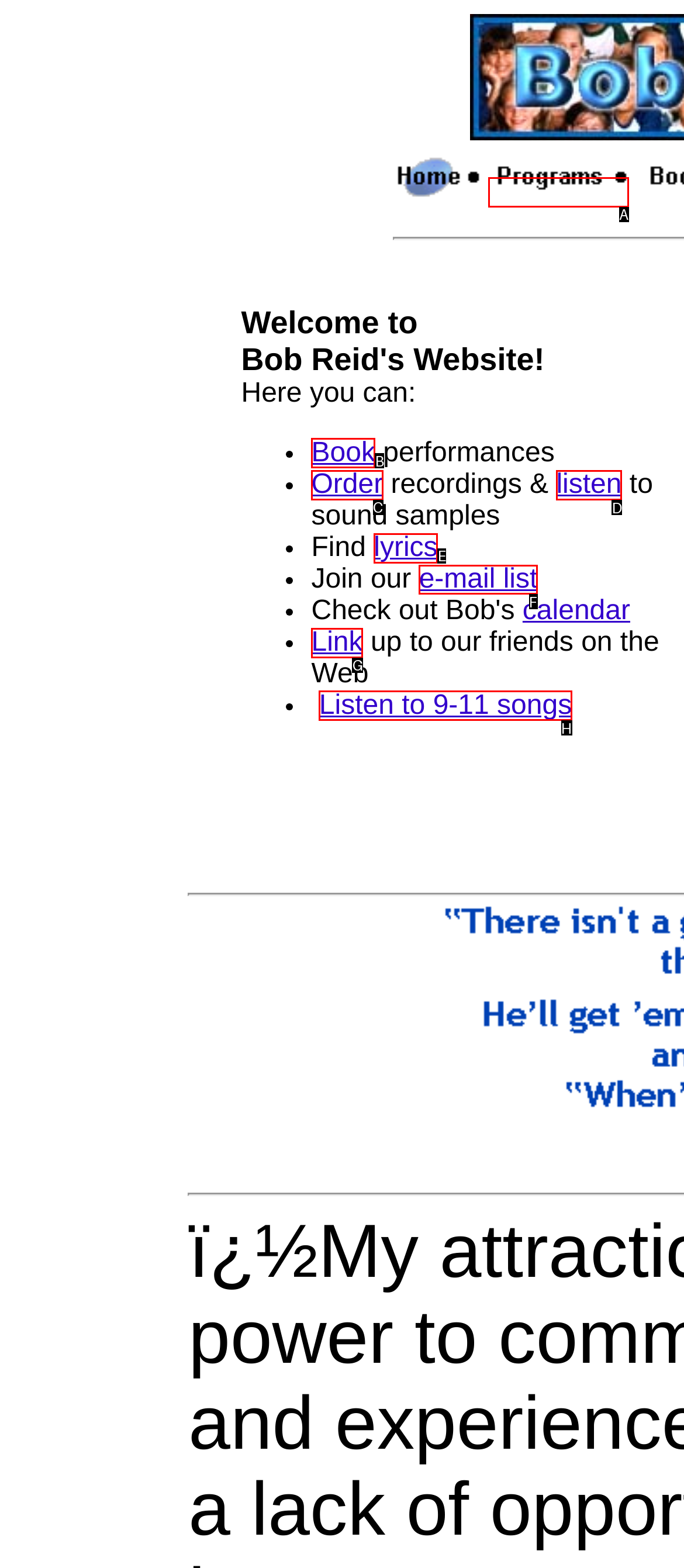Which choice should you pick to execute the task: Listen to sound samples
Respond with the letter associated with the correct option only.

D